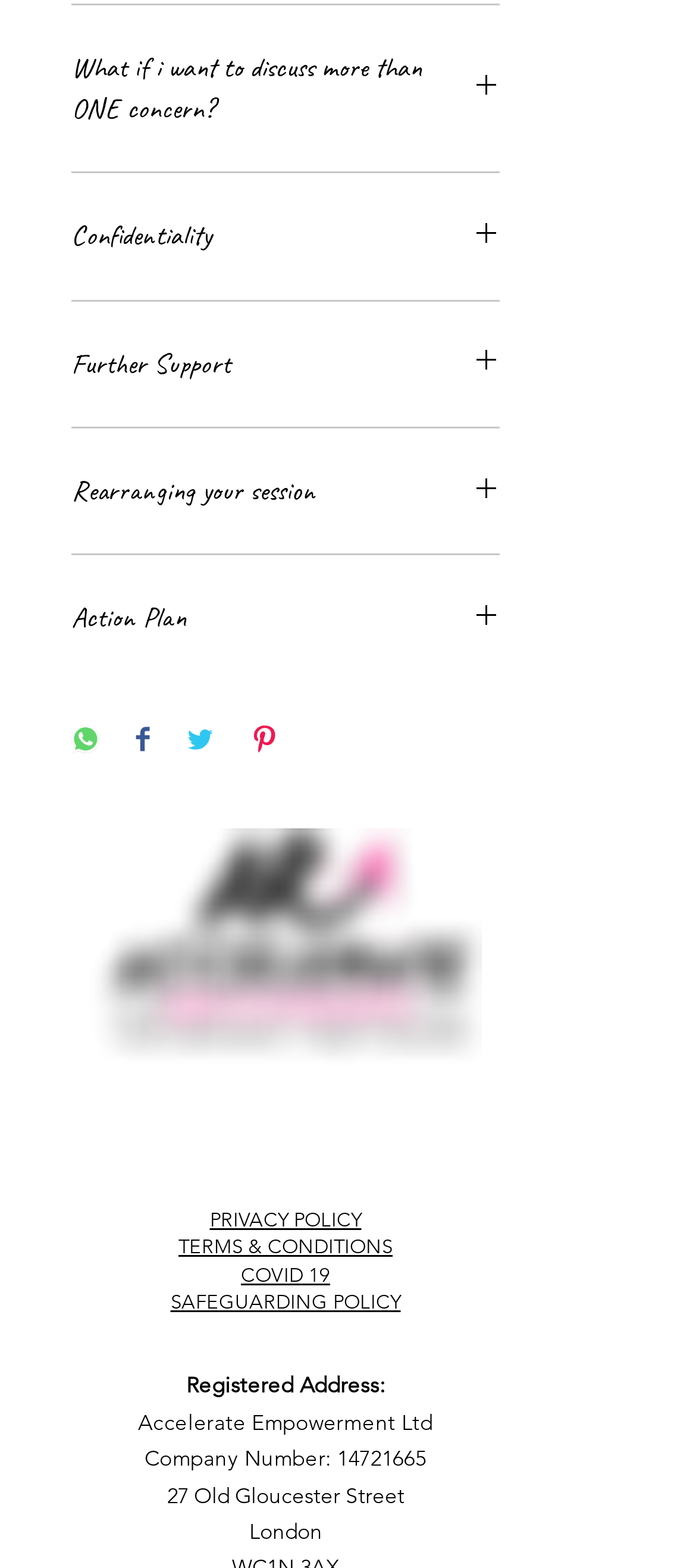What is the company number of Accelerate Empowerment Ltd?
Please answer the question as detailed as possible based on the image.

I found the answer by looking at the bottom of the webpage, where the organization's information is listed. The text 'Company Number:' is located at the coordinates [0.208, 0.921, 0.484, 0.938], and the company number '14721665' is located at the coordinates [0.484, 0.921, 0.613, 0.938].